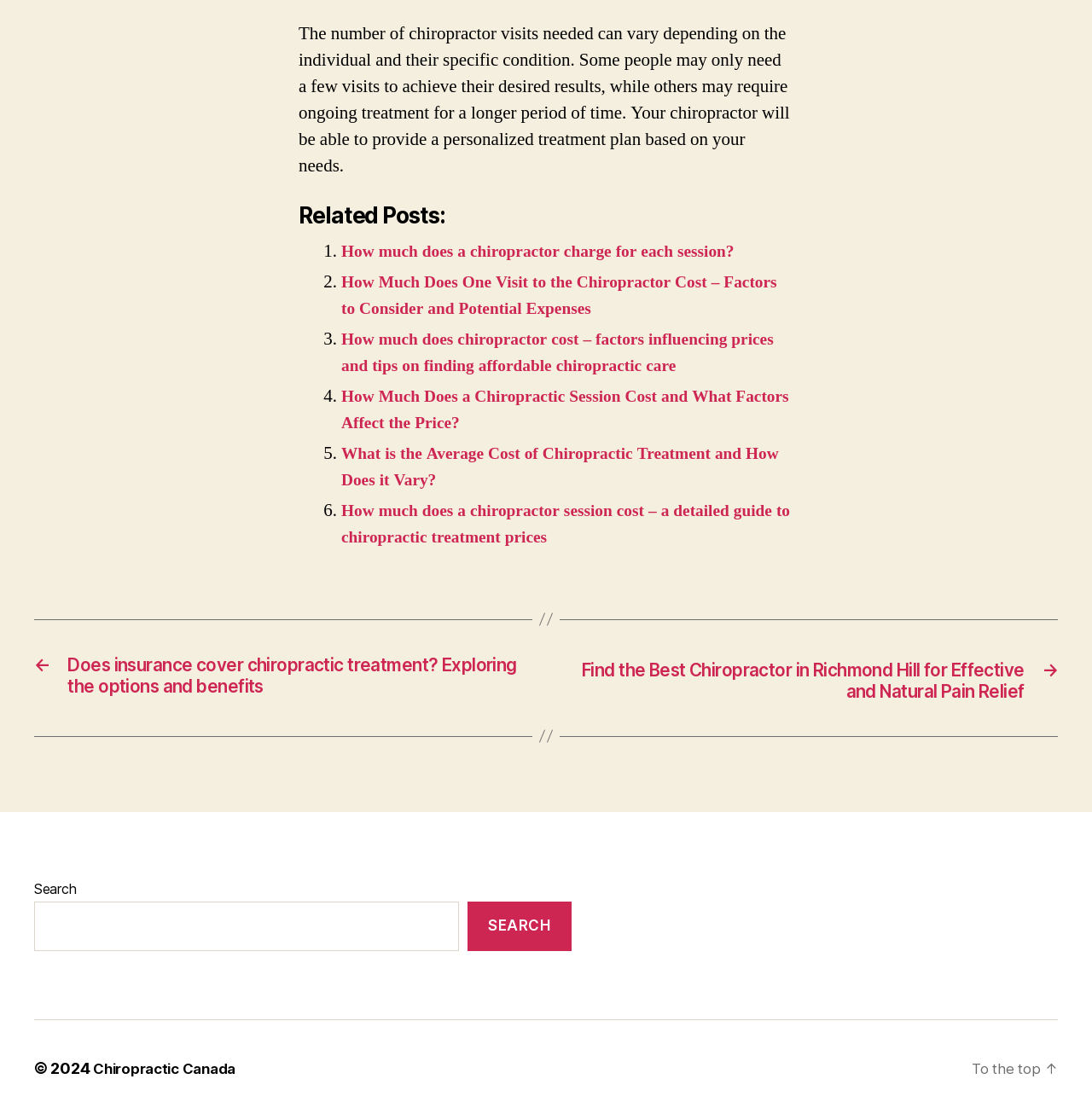Please specify the bounding box coordinates in the format (top-left x, top-left y, bottom-right x, bottom-right y), with all values as floating point numbers between 0 and 1. Identify the bounding box of the UI element described by: Search

[0.428, 0.818, 0.523, 0.863]